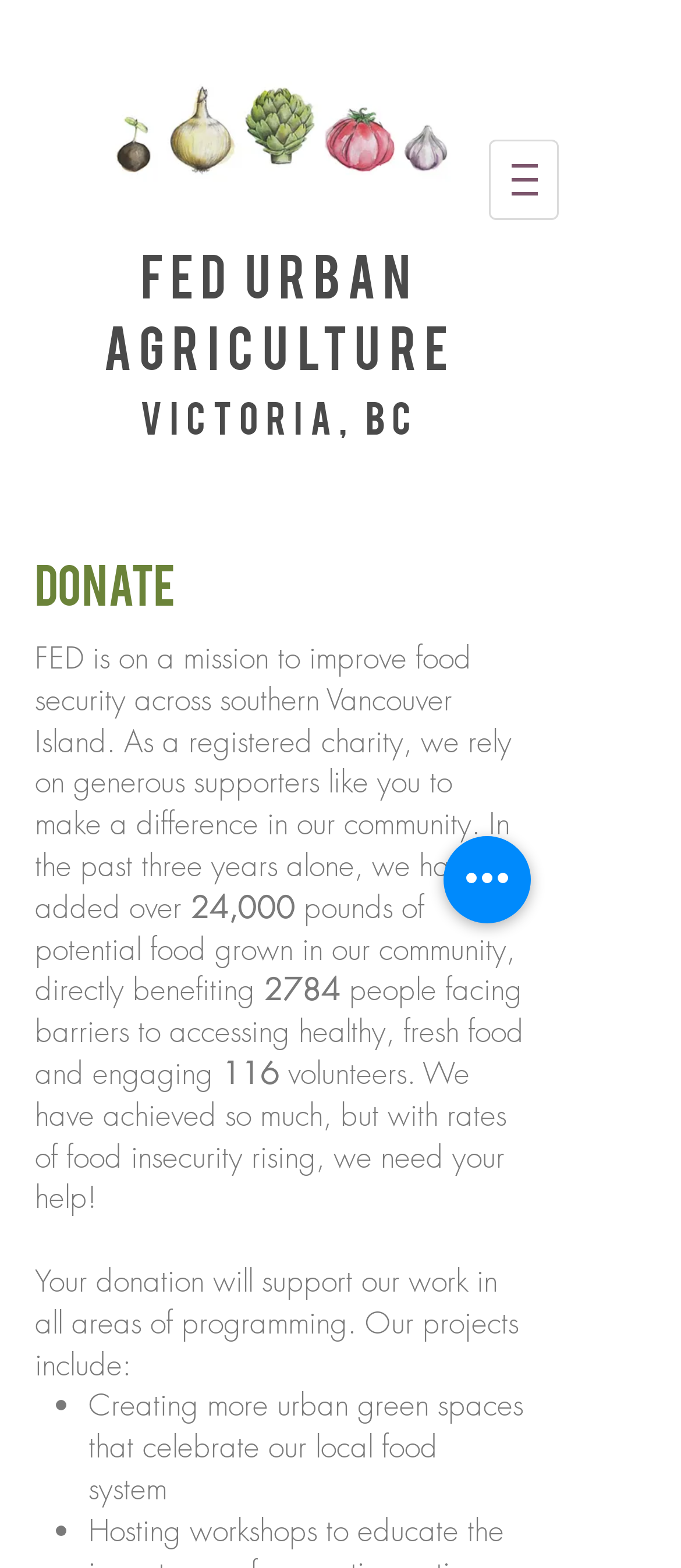Provide the bounding box coordinates of the HTML element described by the text: "aria-label="Facebook"".

[0.451, 0.038, 0.541, 0.077]